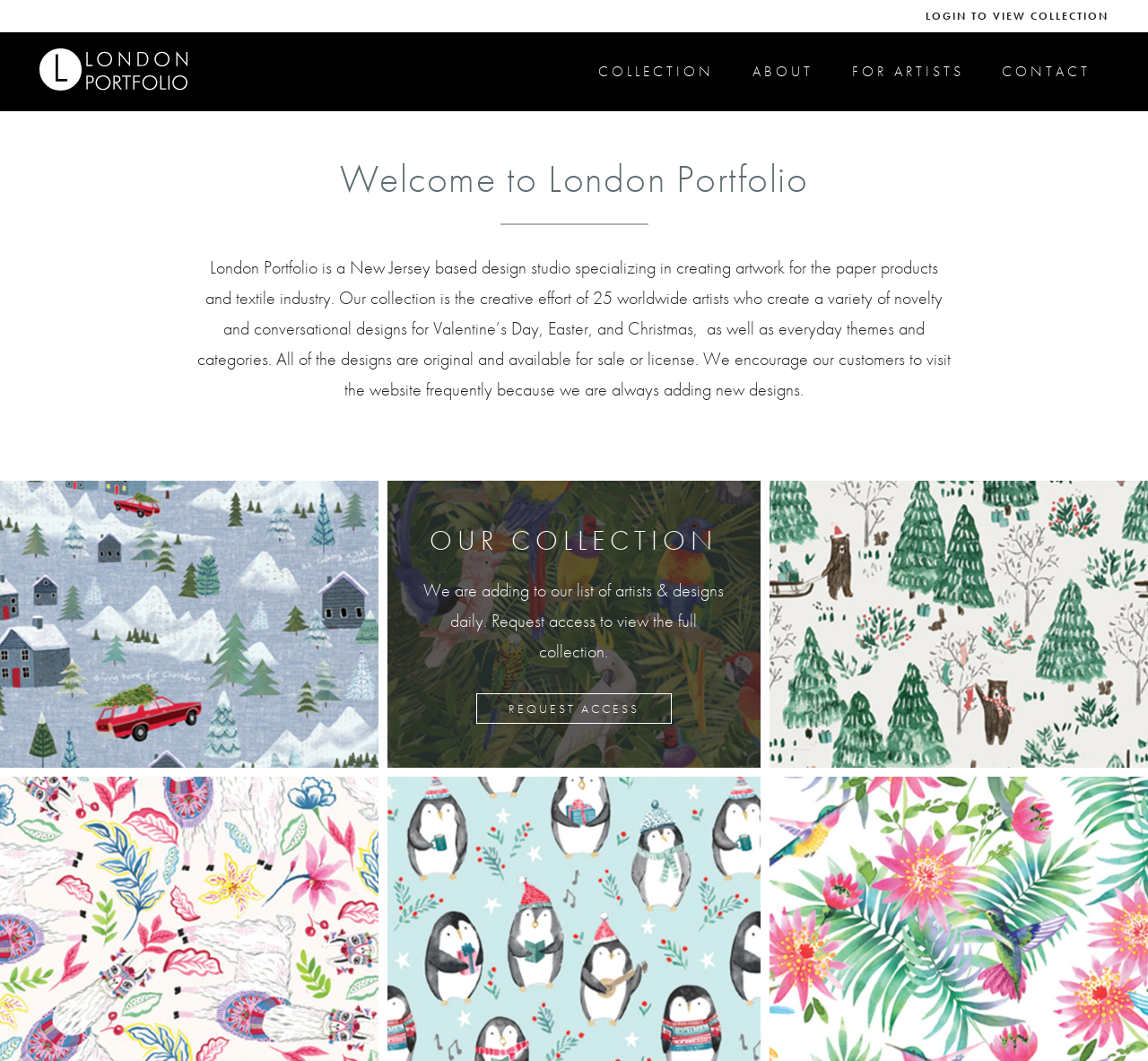Give a one-word or short-phrase answer to the following question: 
How many artists contribute to the collection?

25